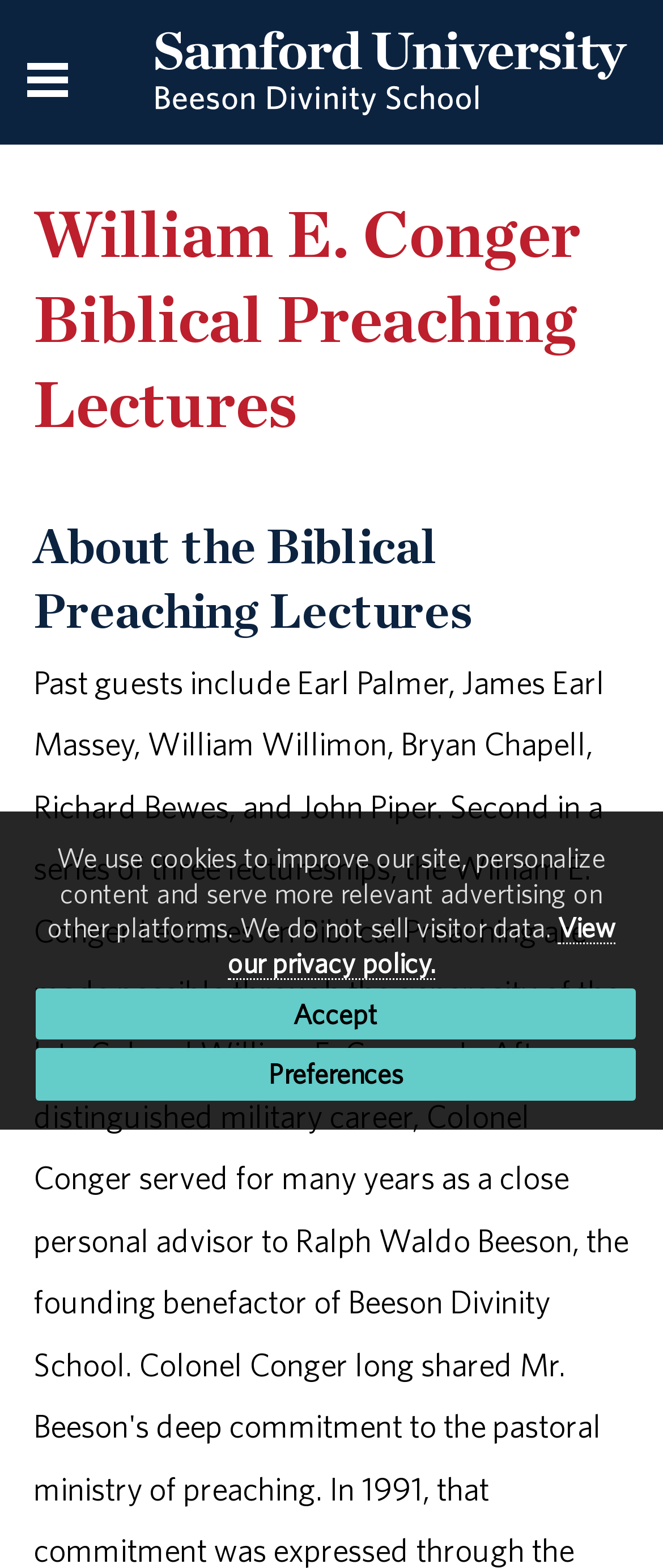Please examine the image and answer the question with a detailed explanation:
How many links are there in the cookie policy section?

I found the answer by looking at the static text element 'We use cookies to improve our site...' and its surrounding link elements, which are 'View our privacy policy.', 'Accept', and 'Preferences', totaling three links in the cookie policy section.